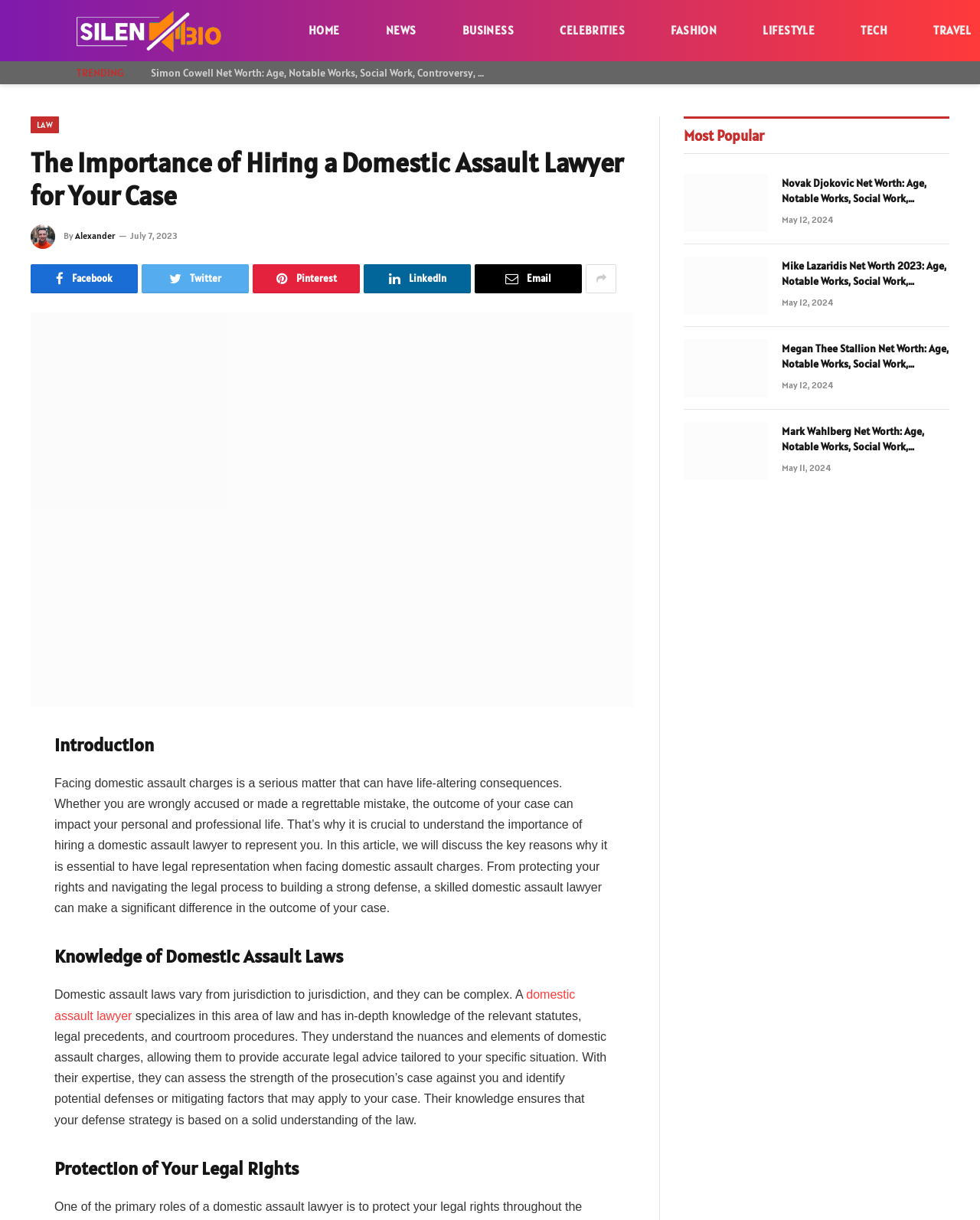Find the bounding box coordinates for the HTML element described as: "domestic assault lawyer". The coordinates should consist of four float values between 0 and 1, i.e., [left, top, right, bottom].

[0.055, 0.81, 0.587, 0.838]